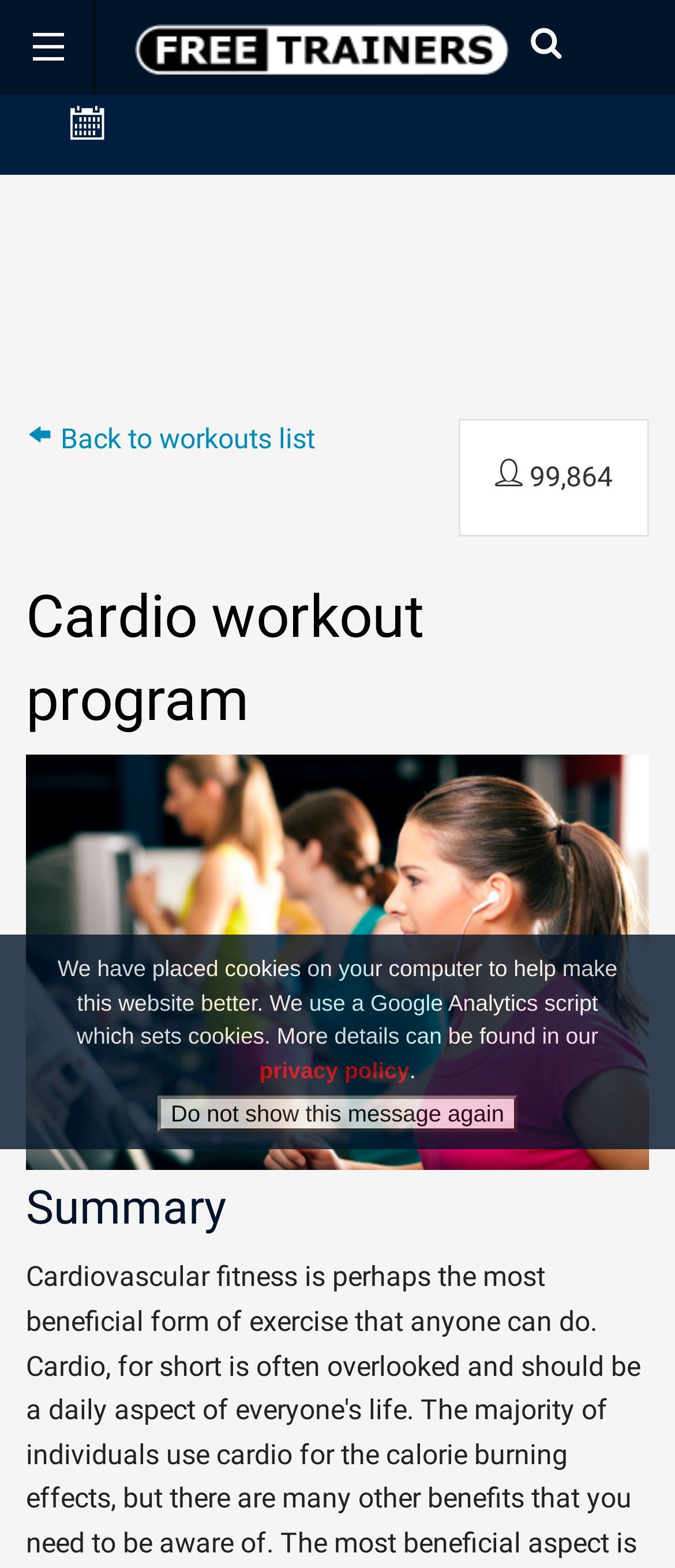How many workouts are there in the list?
Please provide a single word or phrase in response based on the screenshot.

99,864